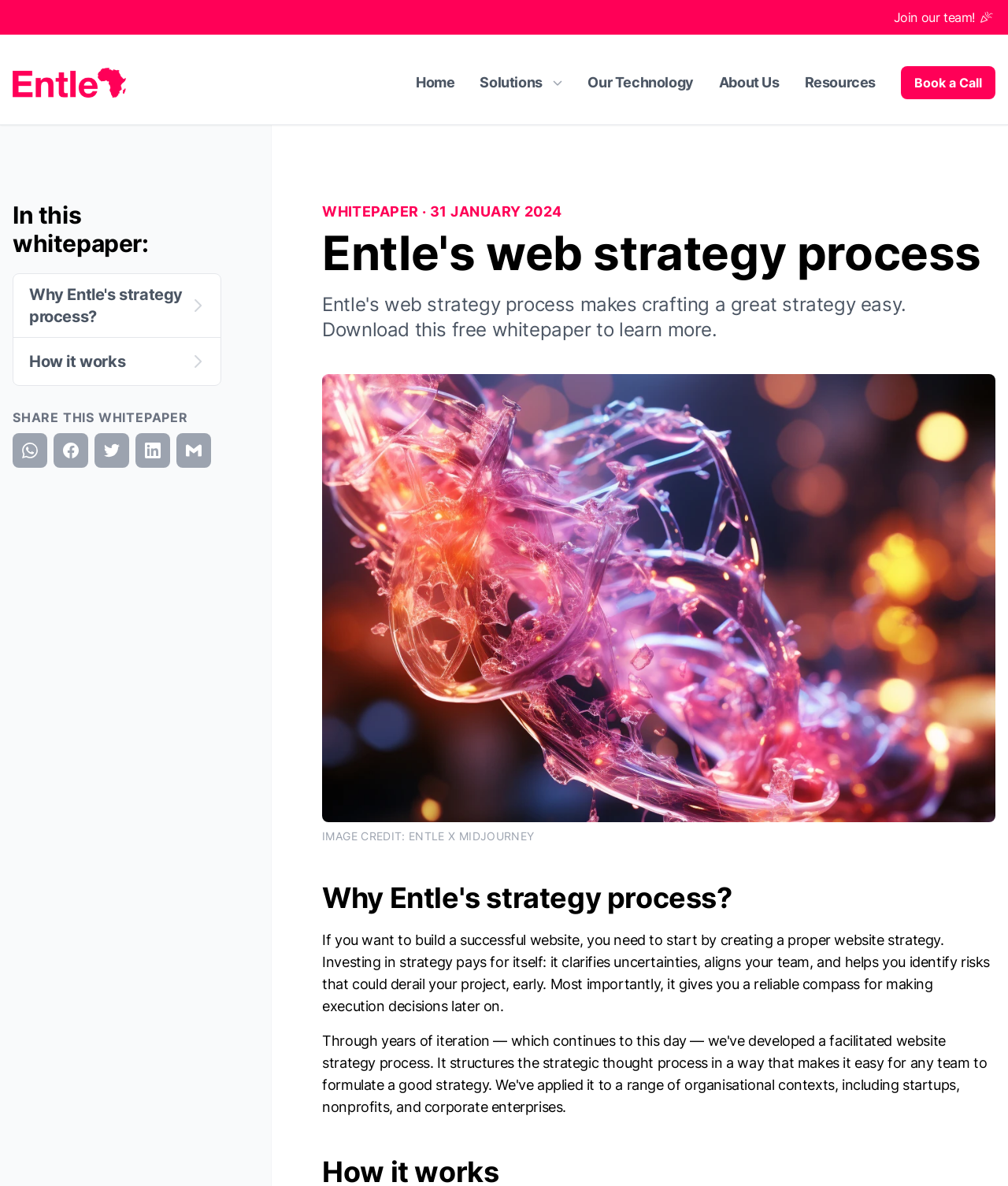Please identify the bounding box coordinates of the clickable area that will fulfill the following instruction: "Click on the 'Entle logo'". The coordinates should be in the format of four float numbers between 0 and 1, i.e., [left, top, right, bottom].

[0.012, 0.057, 0.125, 0.082]